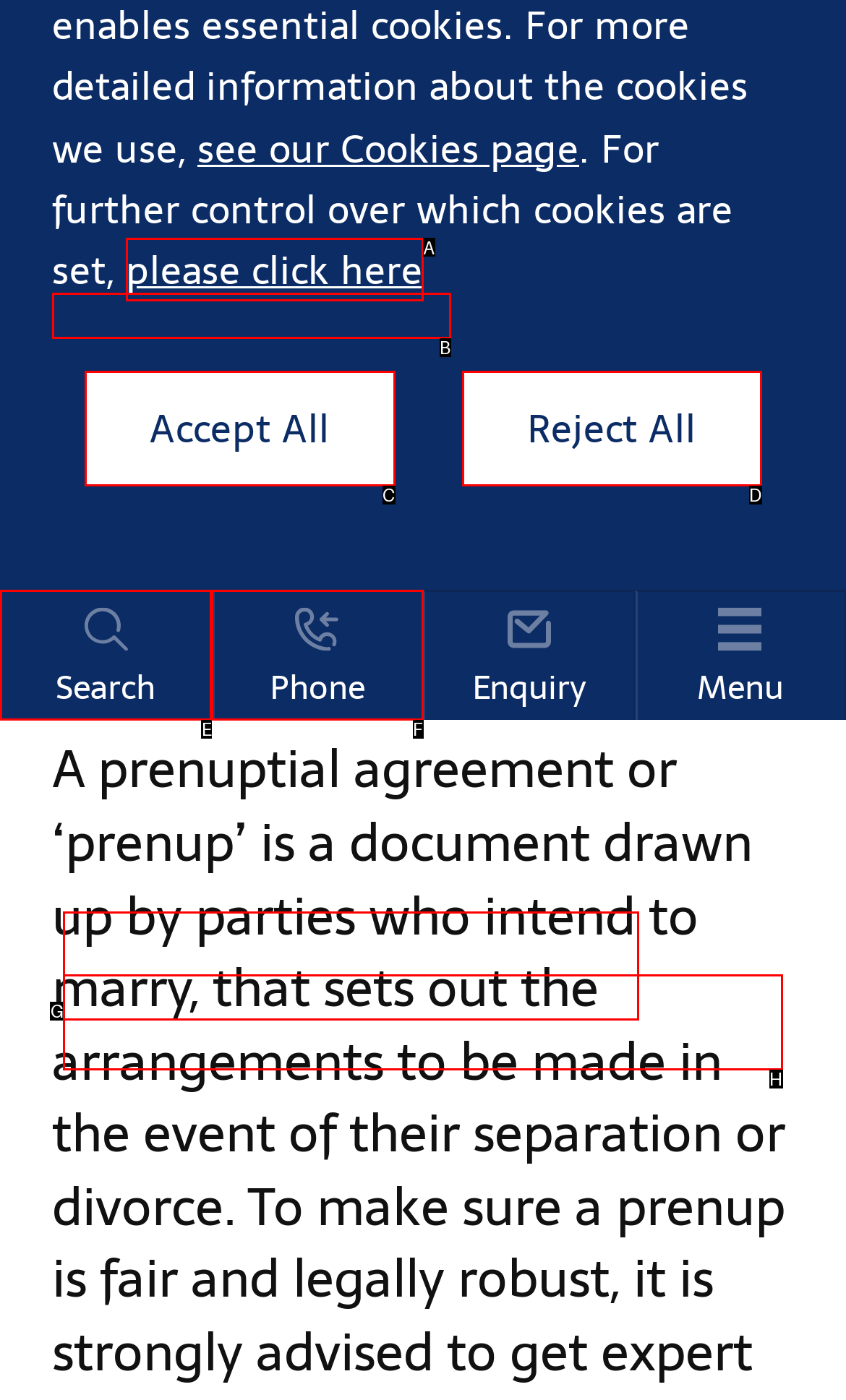Given the description: search, select the HTML element that best matches it. Reply with the letter of your chosen option.

E